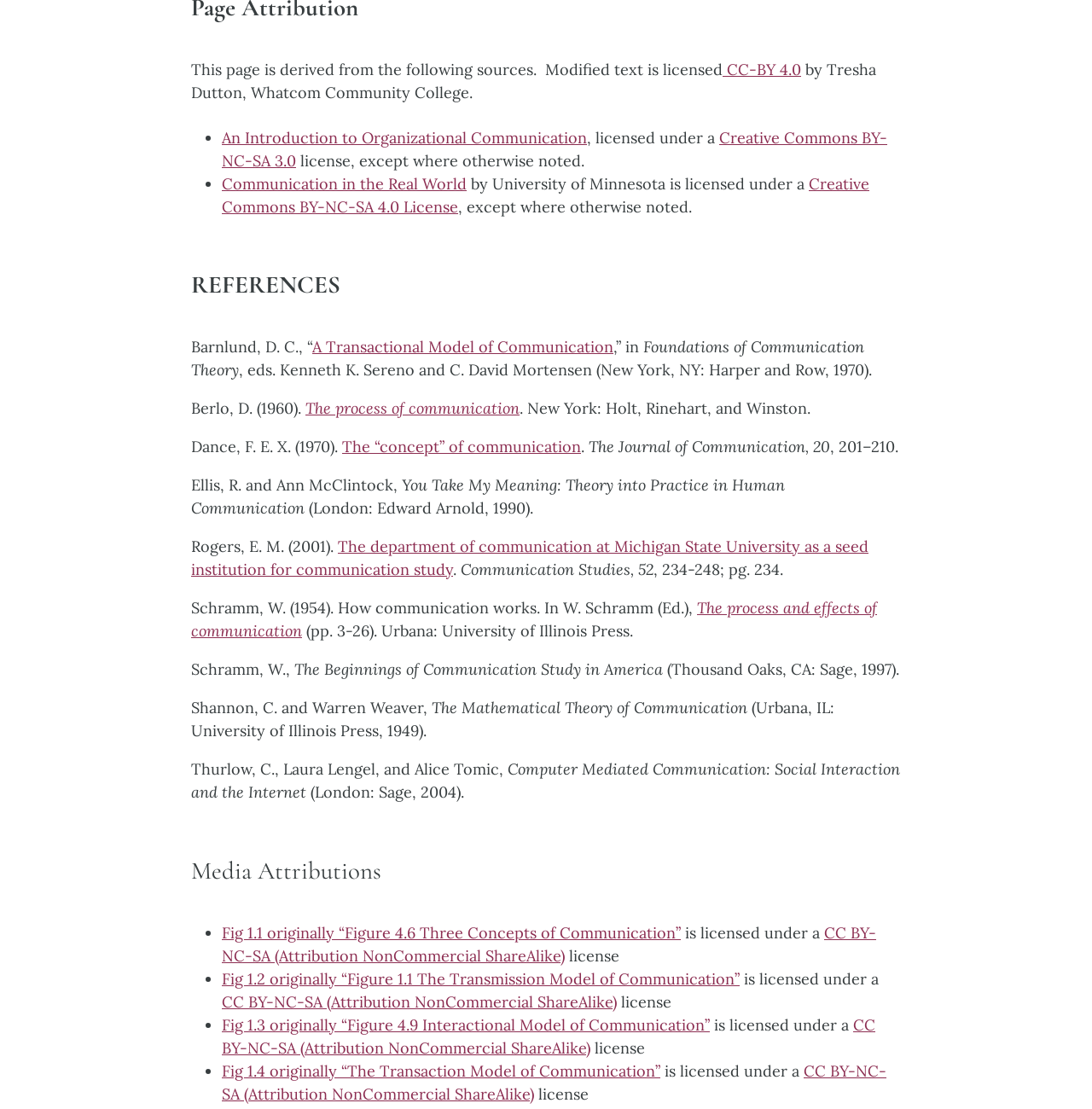Kindly provide the bounding box coordinates of the section you need to click on to fulfill the given instruction: "Read the article An Introduction to Organizational Communication".

[0.203, 0.115, 0.538, 0.133]